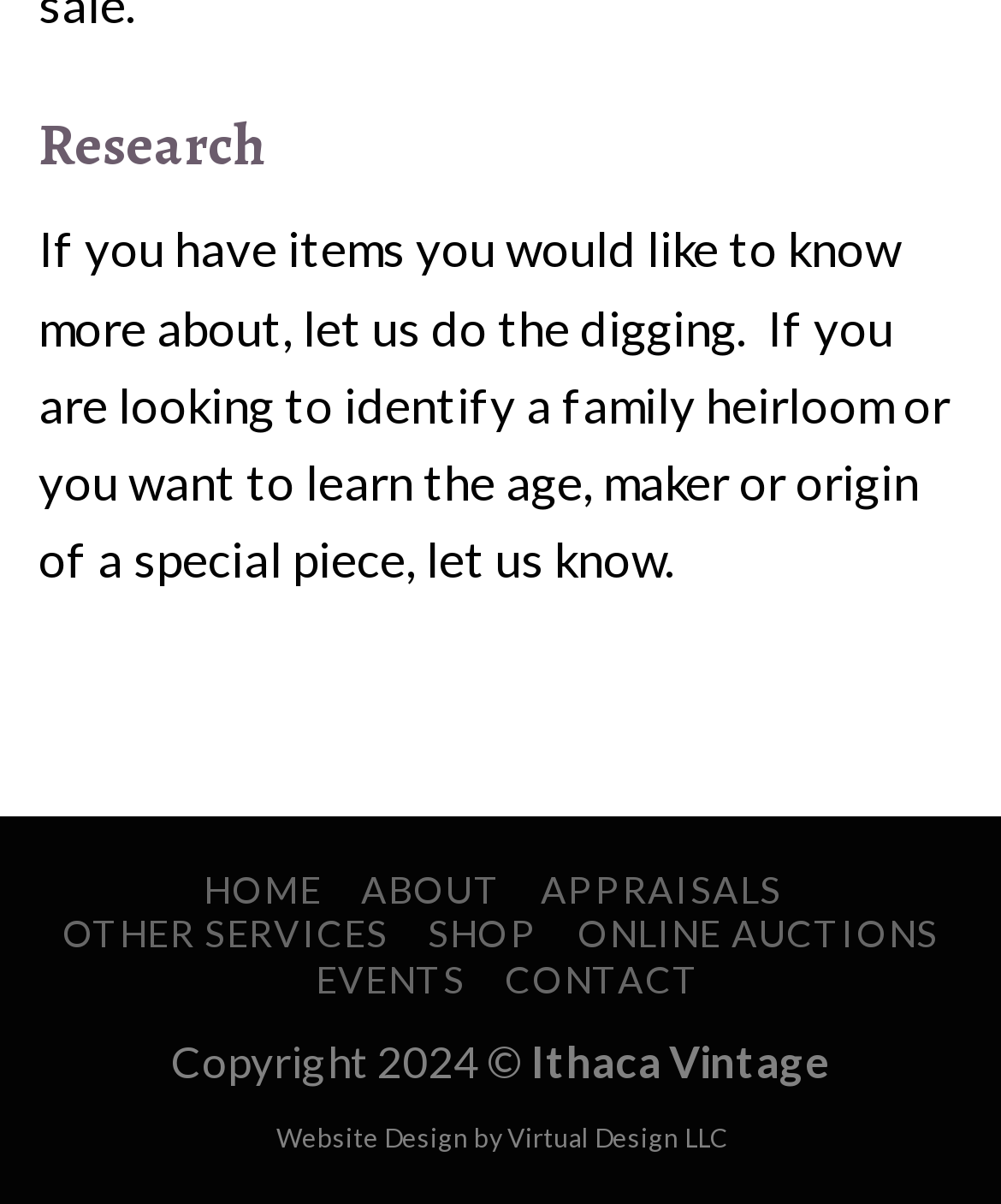Determine the bounding box coordinates of the area to click in order to meet this instruction: "click on the 'HOME' link".

[0.204, 0.72, 0.321, 0.757]